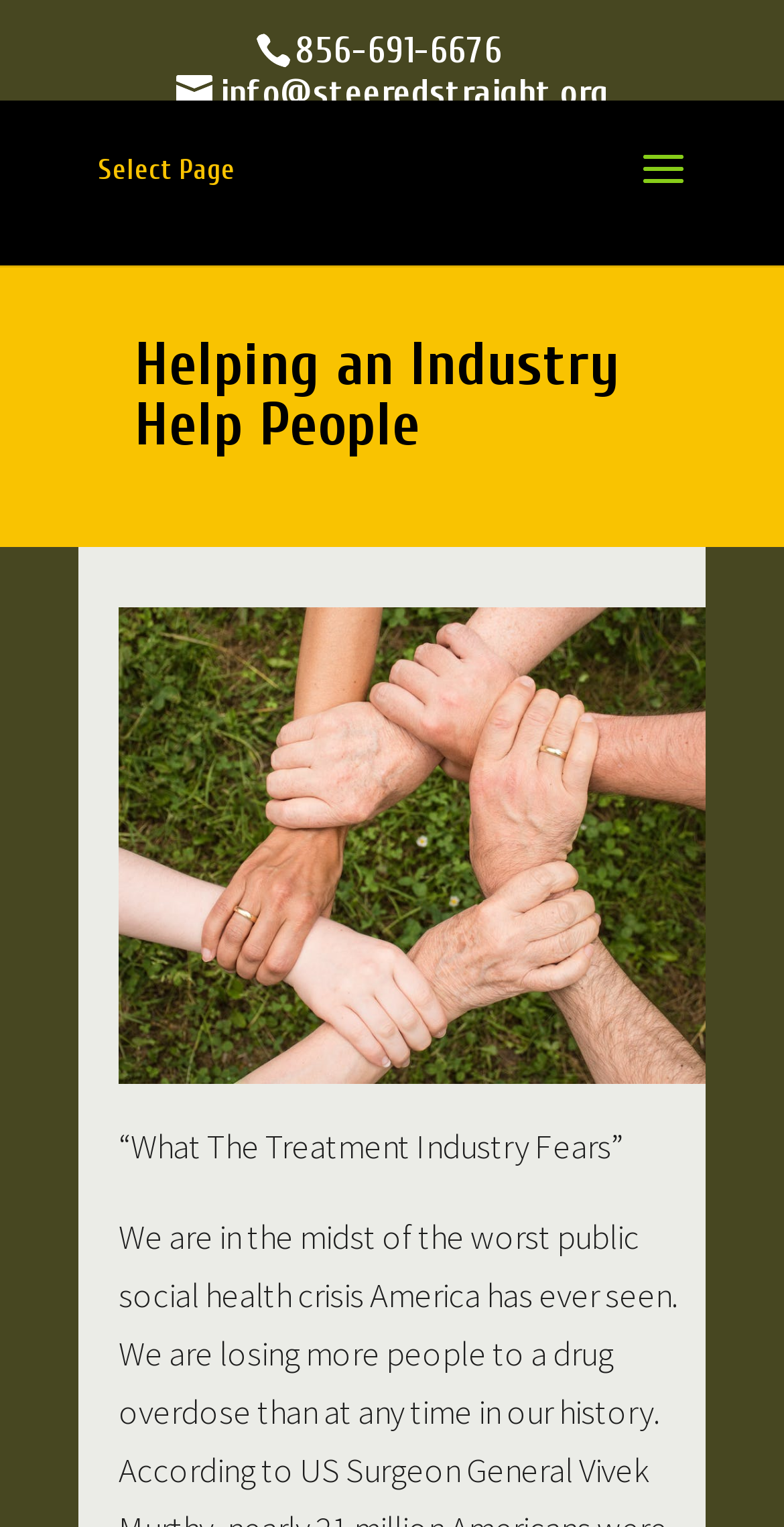Find the primary header on the webpage and provide its text.

Helping an Industry Help People